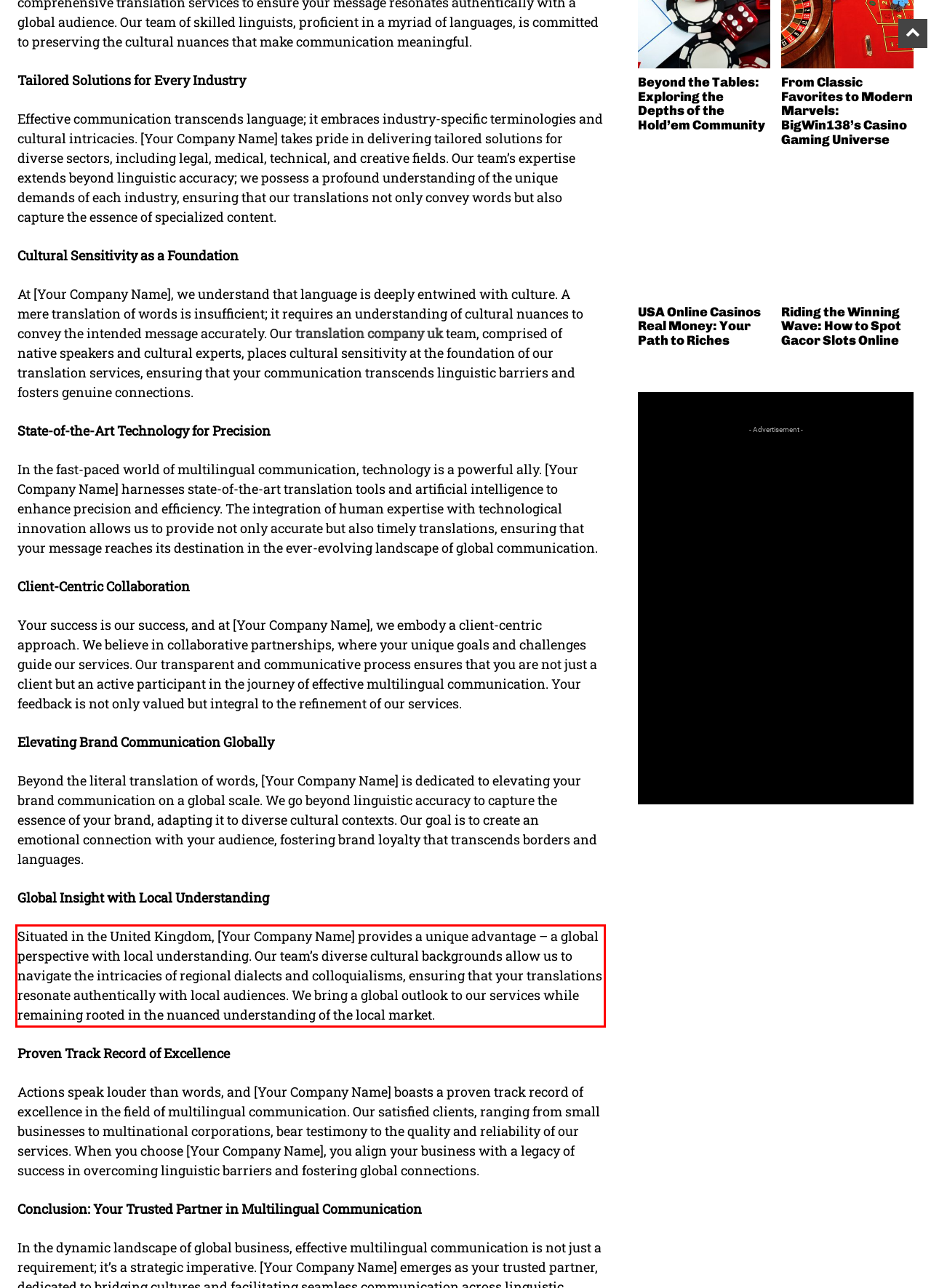Analyze the screenshot of a webpage where a red rectangle is bounding a UI element. Extract and generate the text content within this red bounding box.

Situated in the United Kingdom, [Your Company Name] provides a unique advantage – a global perspective with local understanding. Our team’s diverse cultural backgrounds allow us to navigate the intricacies of regional dialects and colloquialisms, ensuring that your translations resonate authentically with local audiences. We bring a global outlook to our services while remaining rooted in the nuanced understanding of the local market.